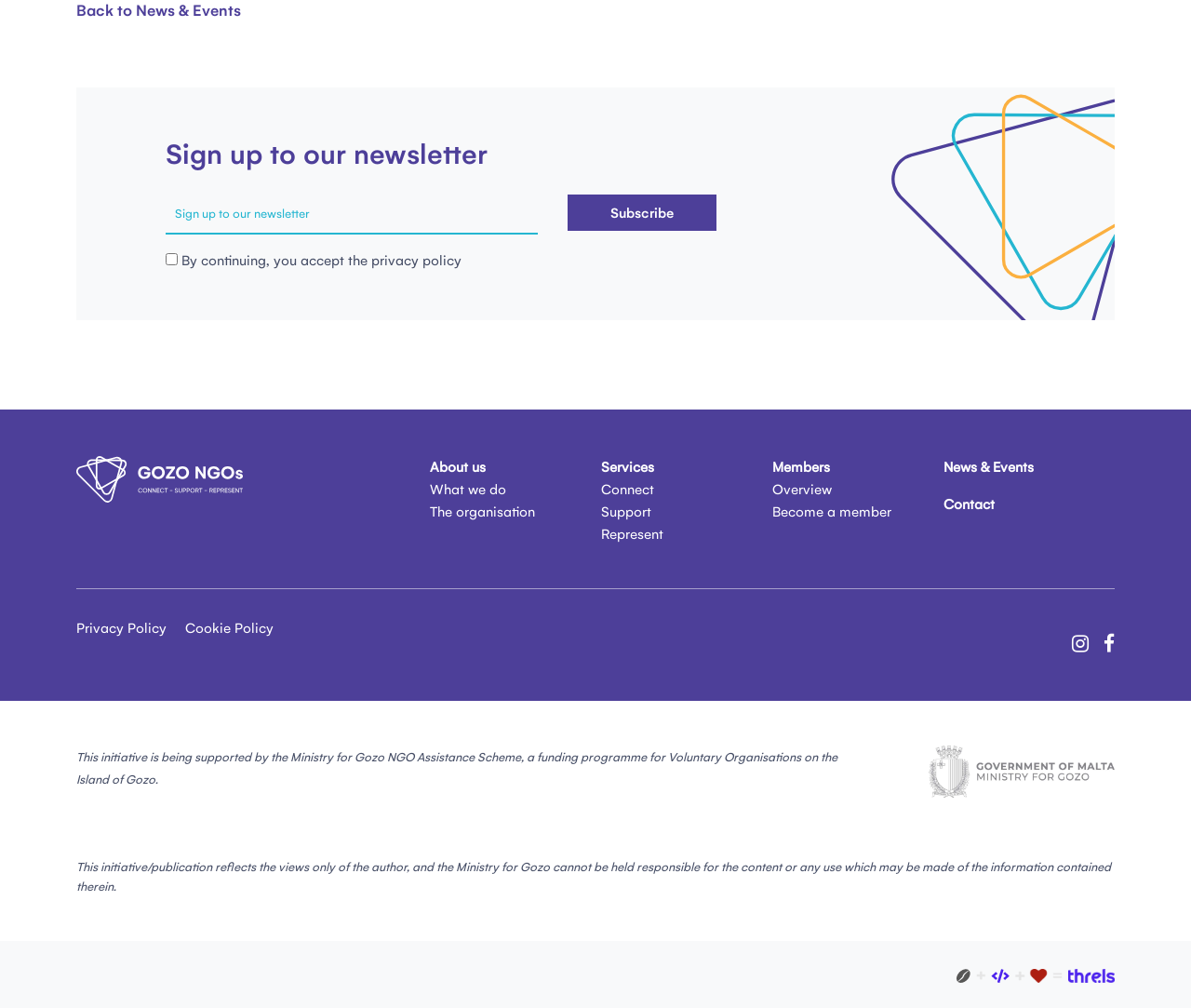What is the name of the organization?
Provide a detailed answer to the question, using the image to inform your response.

The webpage has a logo with the text 'gozongos-logo', which suggests that the name of the organization is Gozongos.